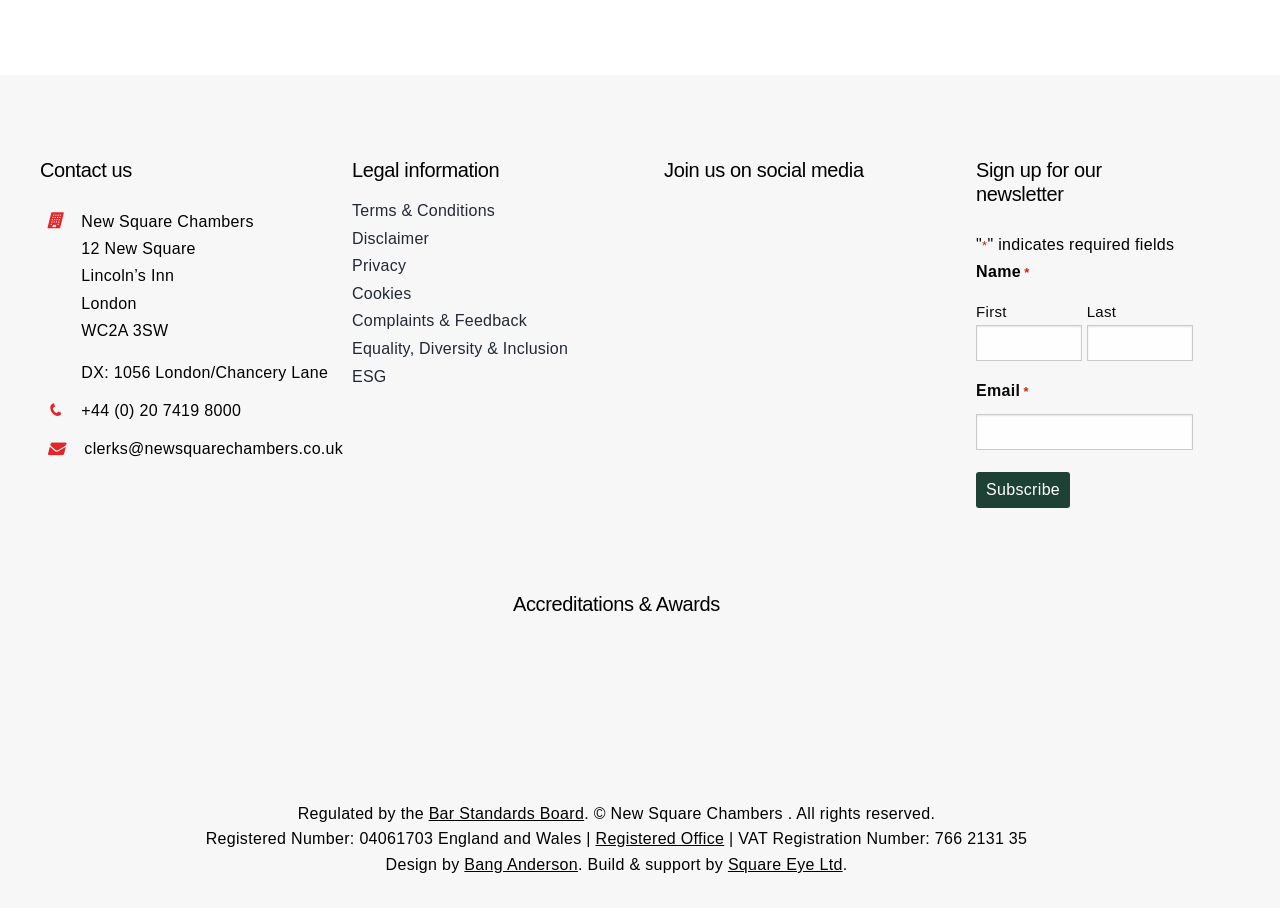Find the bounding box of the element with the following description: "Southern Minnesota Historical Center". The coordinates must be four float numbers between 0 and 1, formatted as [left, top, right, bottom].

None